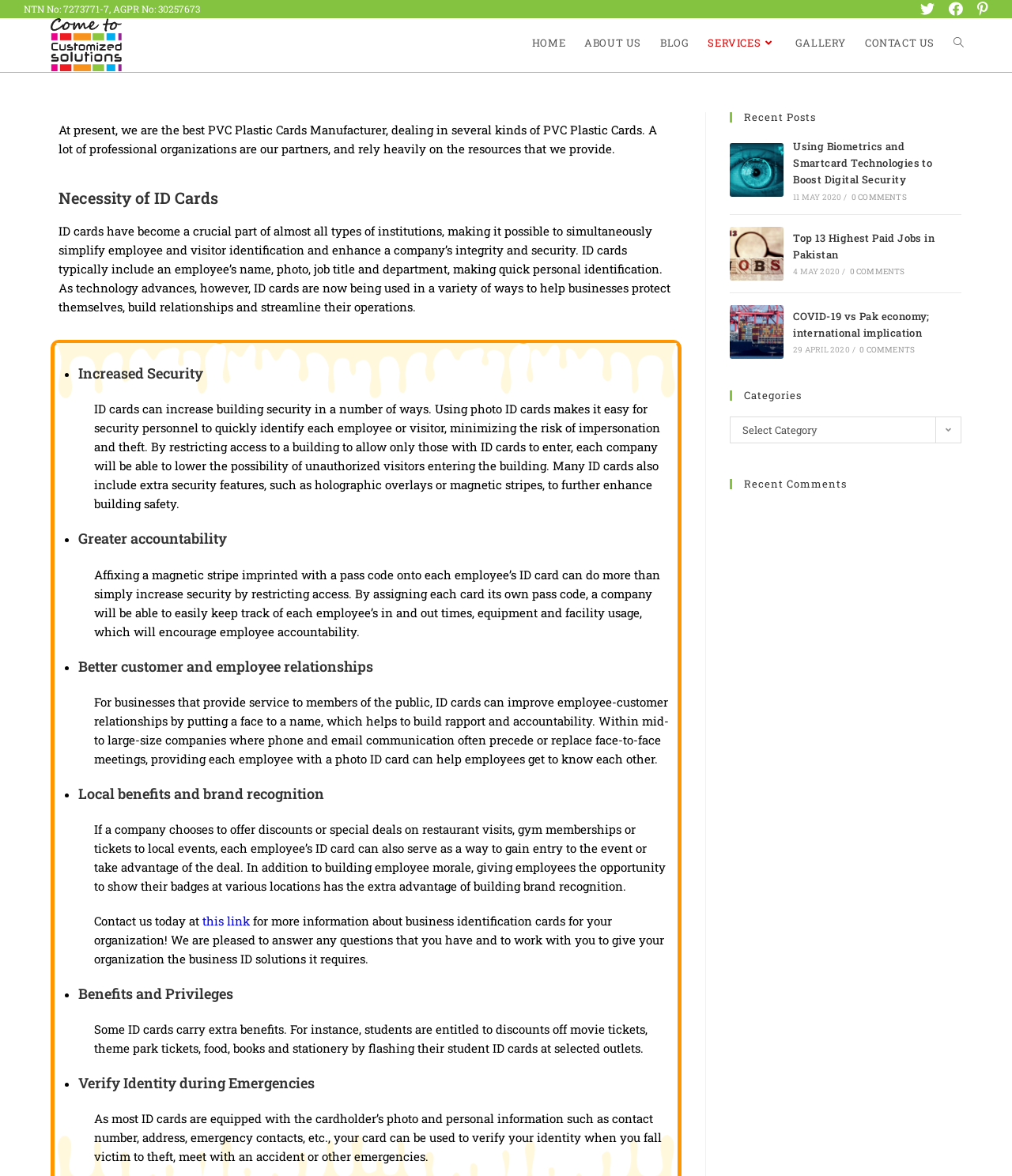Find the bounding box coordinates for the element that must be clicked to complete the instruction: "Click on the 'CONTACT US' link". The coordinates should be four float numbers between 0 and 1, indicated as [left, top, right, bottom].

[0.845, 0.015, 0.933, 0.058]